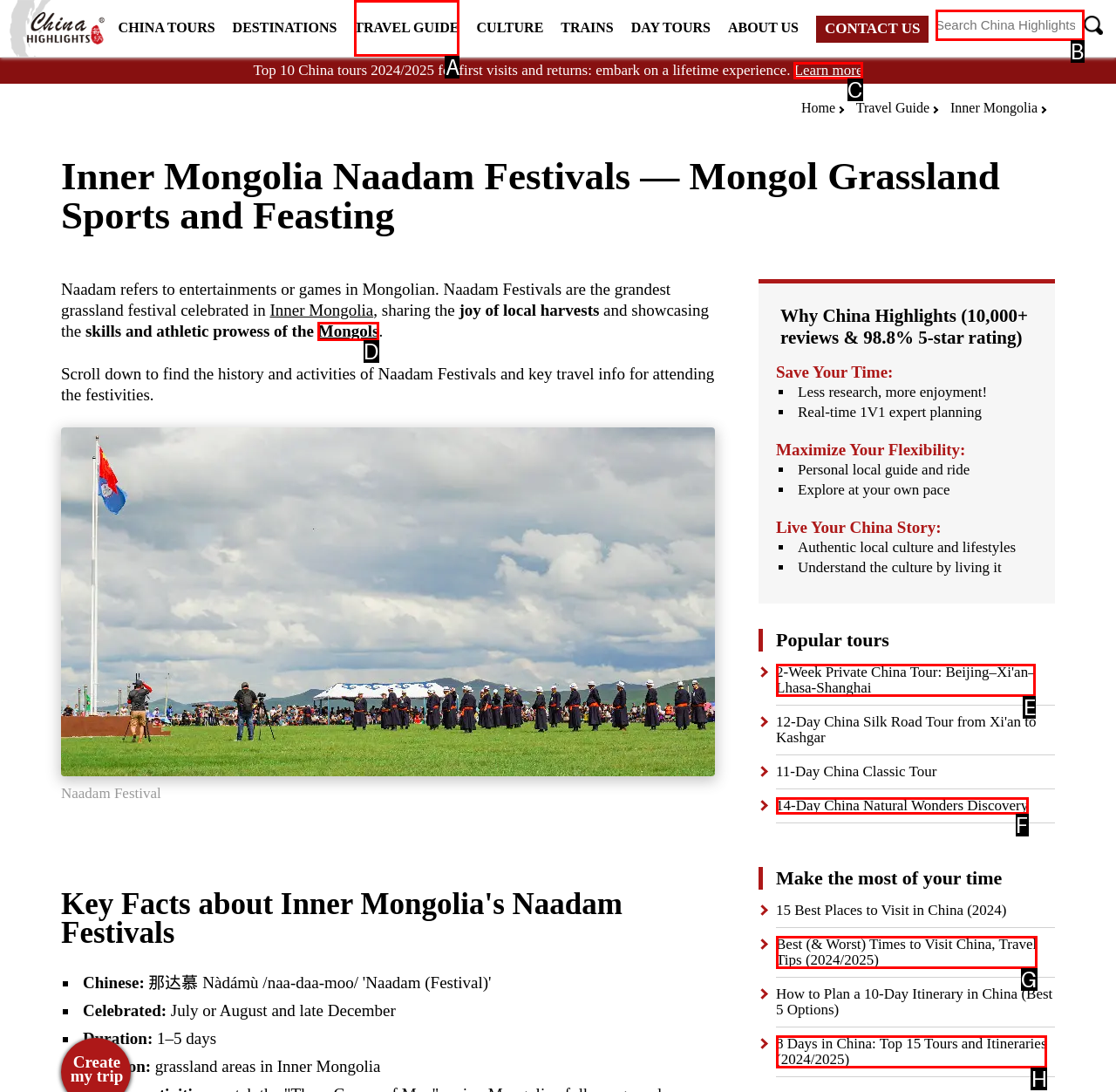Determine which option matches the element description: Mongols
Reply with the letter of the appropriate option from the options provided.

D